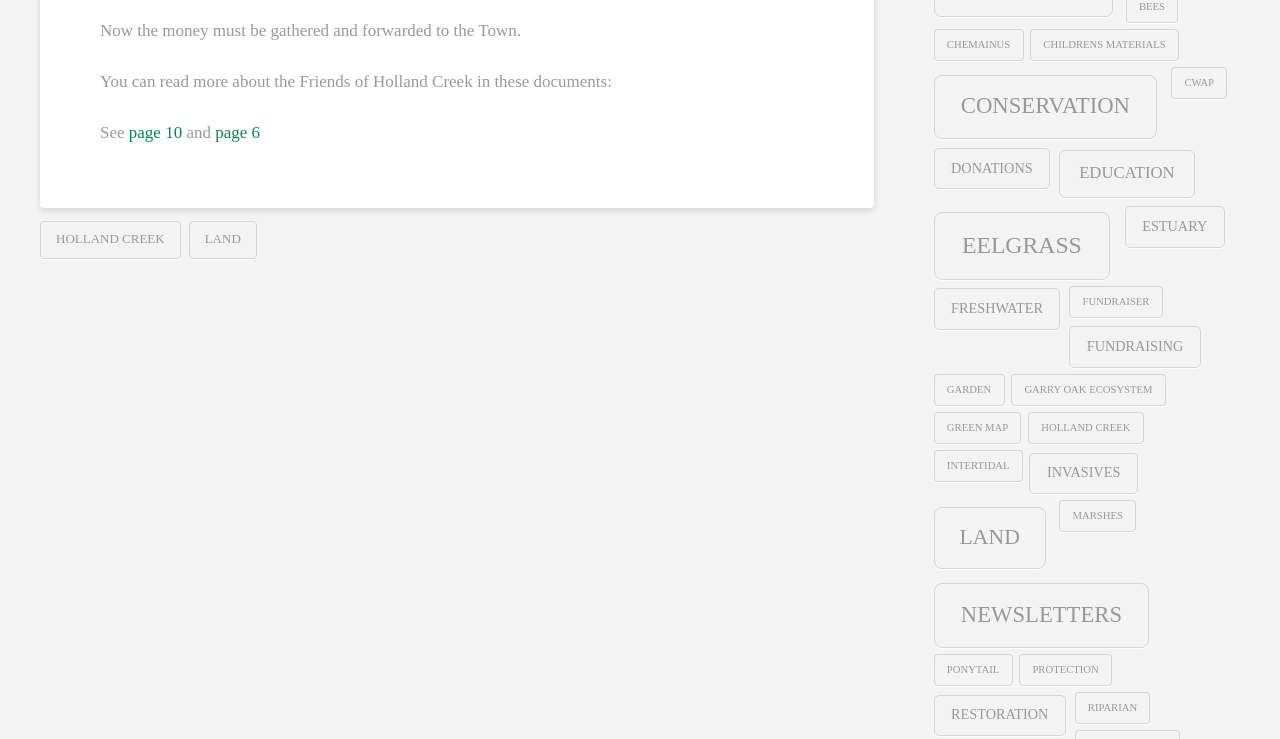Please identify the bounding box coordinates of the clickable element to fulfill the following instruction: "Learn about the Garry Oak Ecosystem". The coordinates should be four float numbers between 0 and 1, i.e., [left, top, right, bottom].

[0.79, 0.507, 0.911, 0.549]